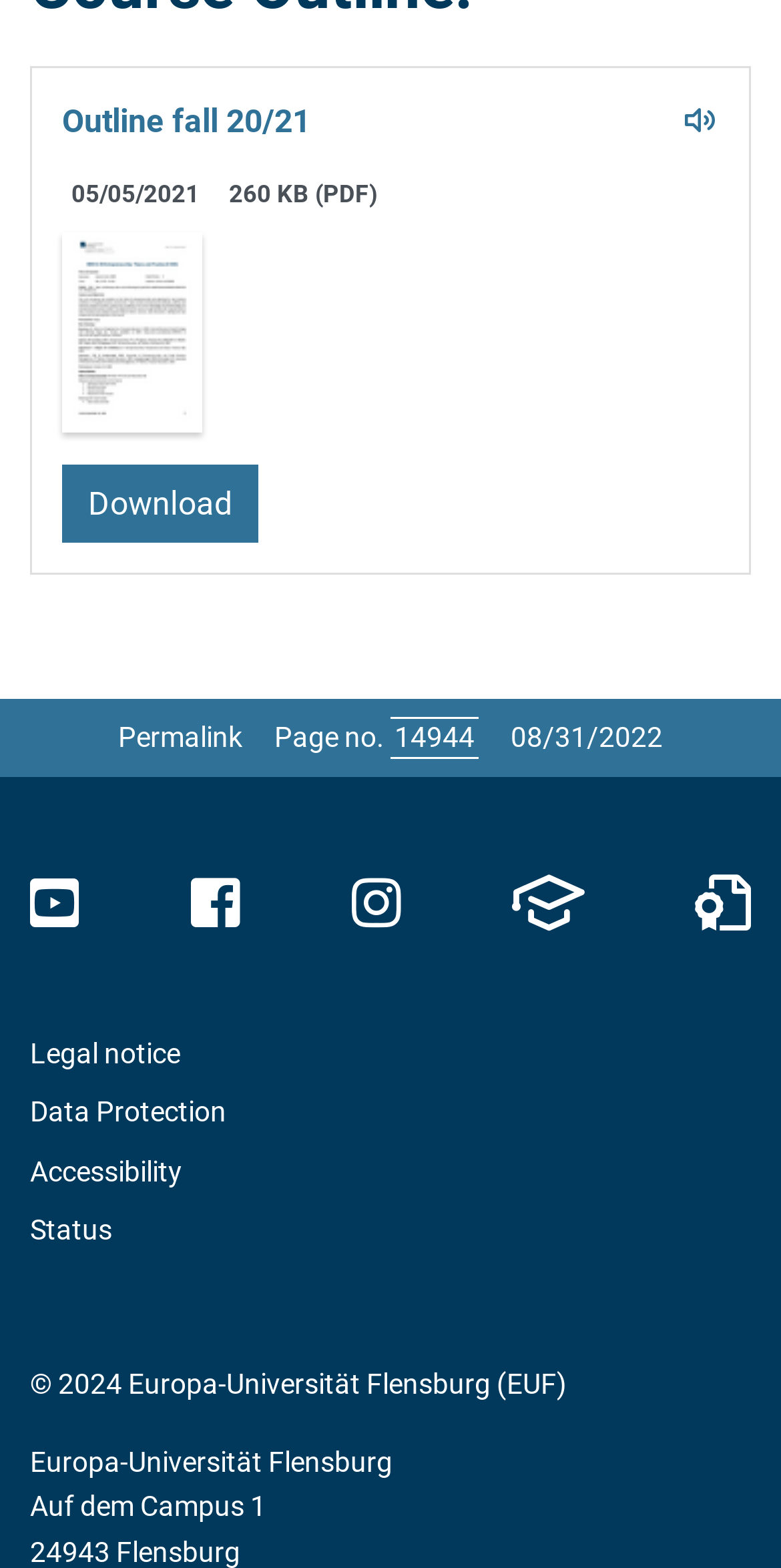Using the information in the image, give a detailed answer to the following question: What is the size of the PDF file?

The size of the PDF file can be found in the 'Size / type' section, which is located next to the 'Date' section. The exact size is specified as '260 KB'.